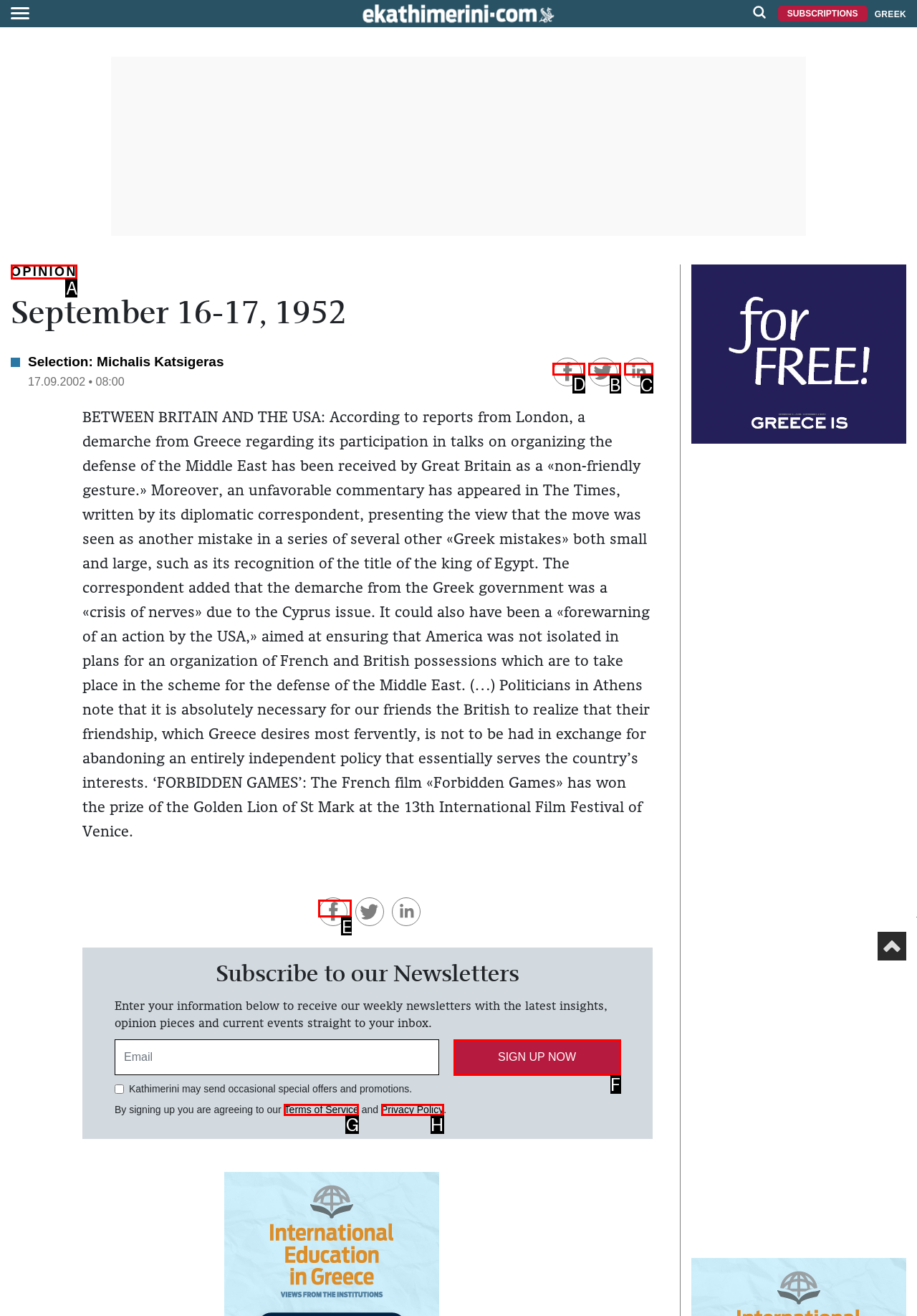Select the letter of the element you need to click to complete this task: Share on Facebook
Answer using the letter from the specified choices.

D